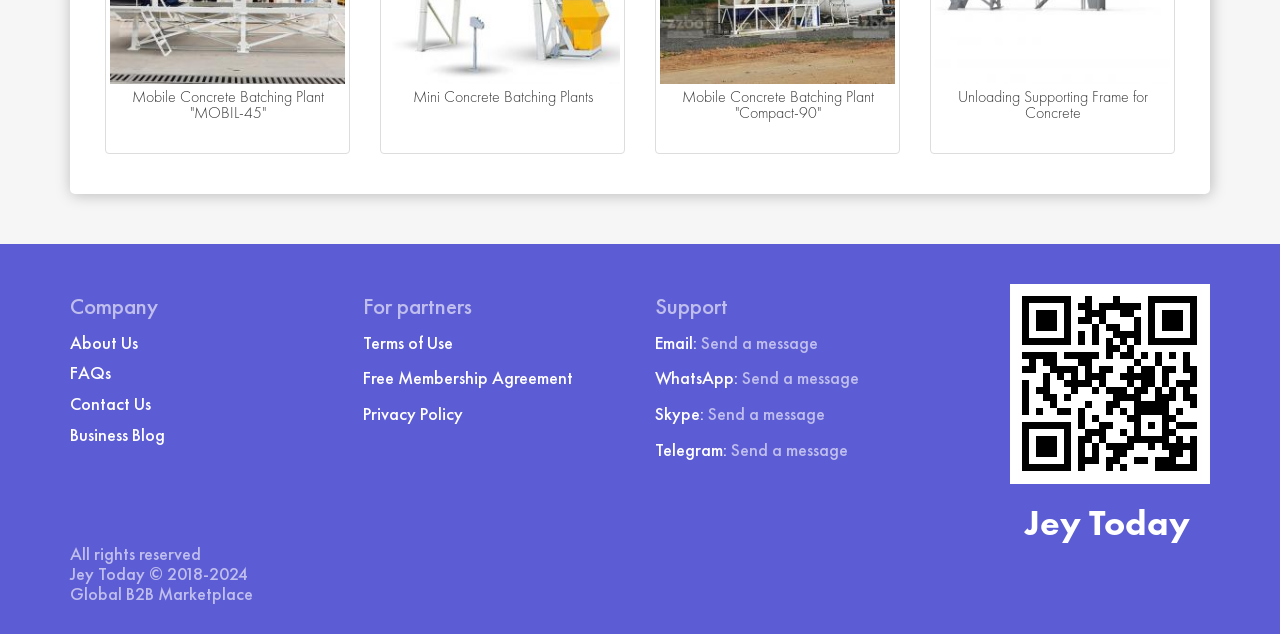How many links are there in the 'For partners' section?
Provide a well-explained and detailed answer to the question.

I found the number of links by looking at the 'For partners' section, where I saw three link elements with the texts 'Terms of Use', 'Free Membership Agreement', and 'Privacy Policy'.